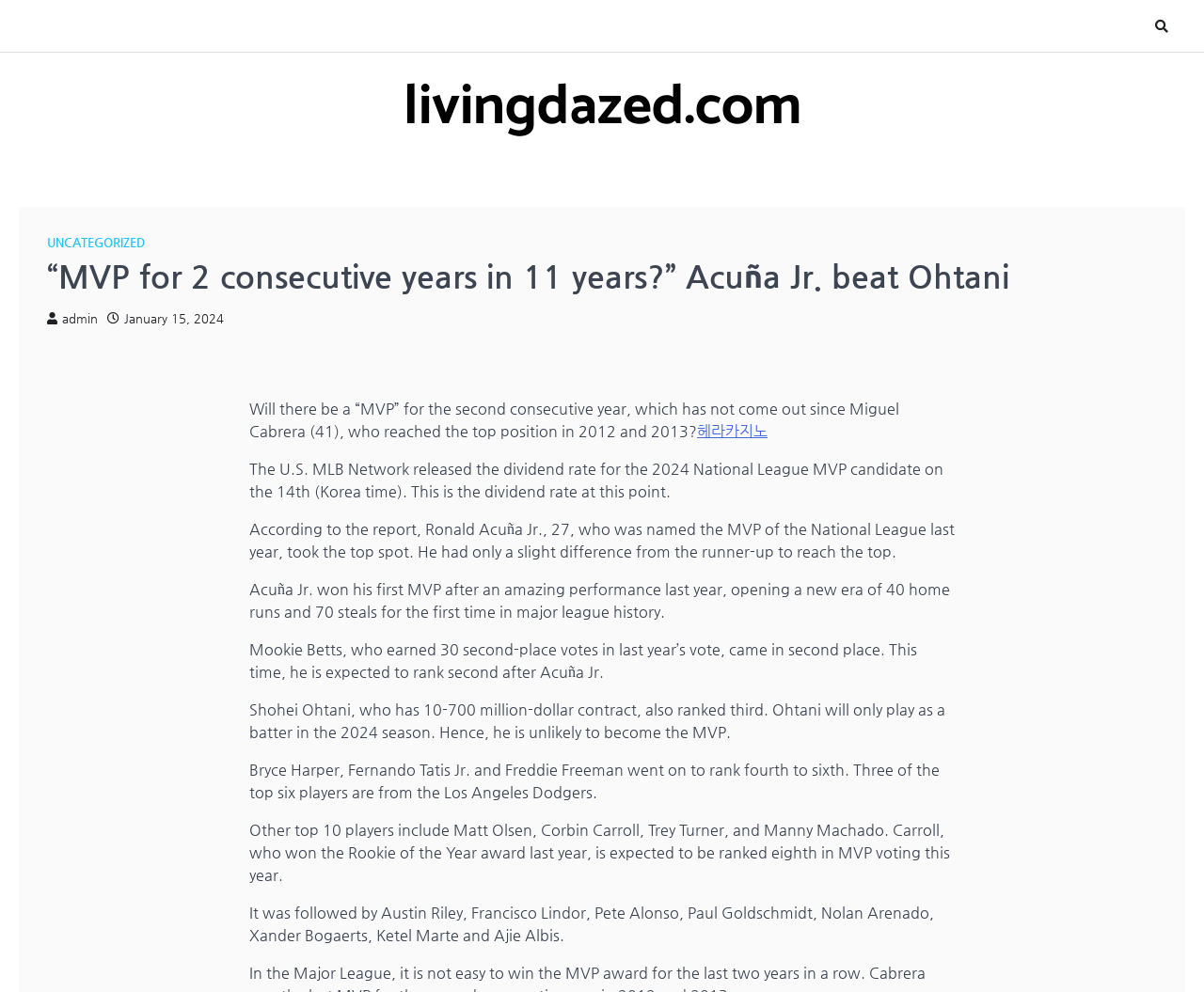Give the bounding box coordinates for the element described by: "January 15, 2024".

[0.089, 0.314, 0.186, 0.328]